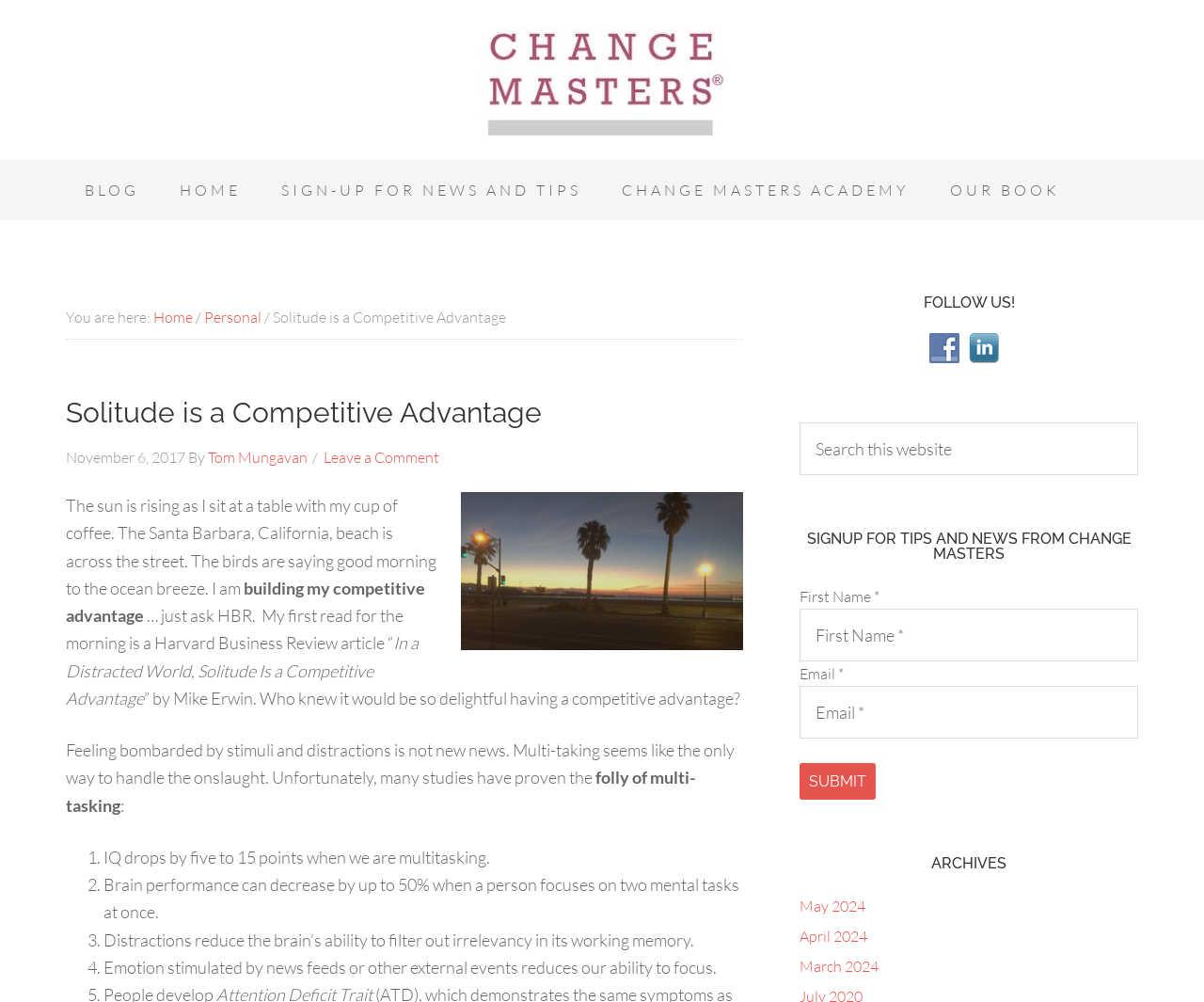Determine the bounding box coordinates of the section I need to click to execute the following instruction: "Click on the 'BLOG' link". Provide the coordinates as four float numbers between 0 and 1, i.e., [left, top, right, bottom].

[0.055, 0.16, 0.131, 0.22]